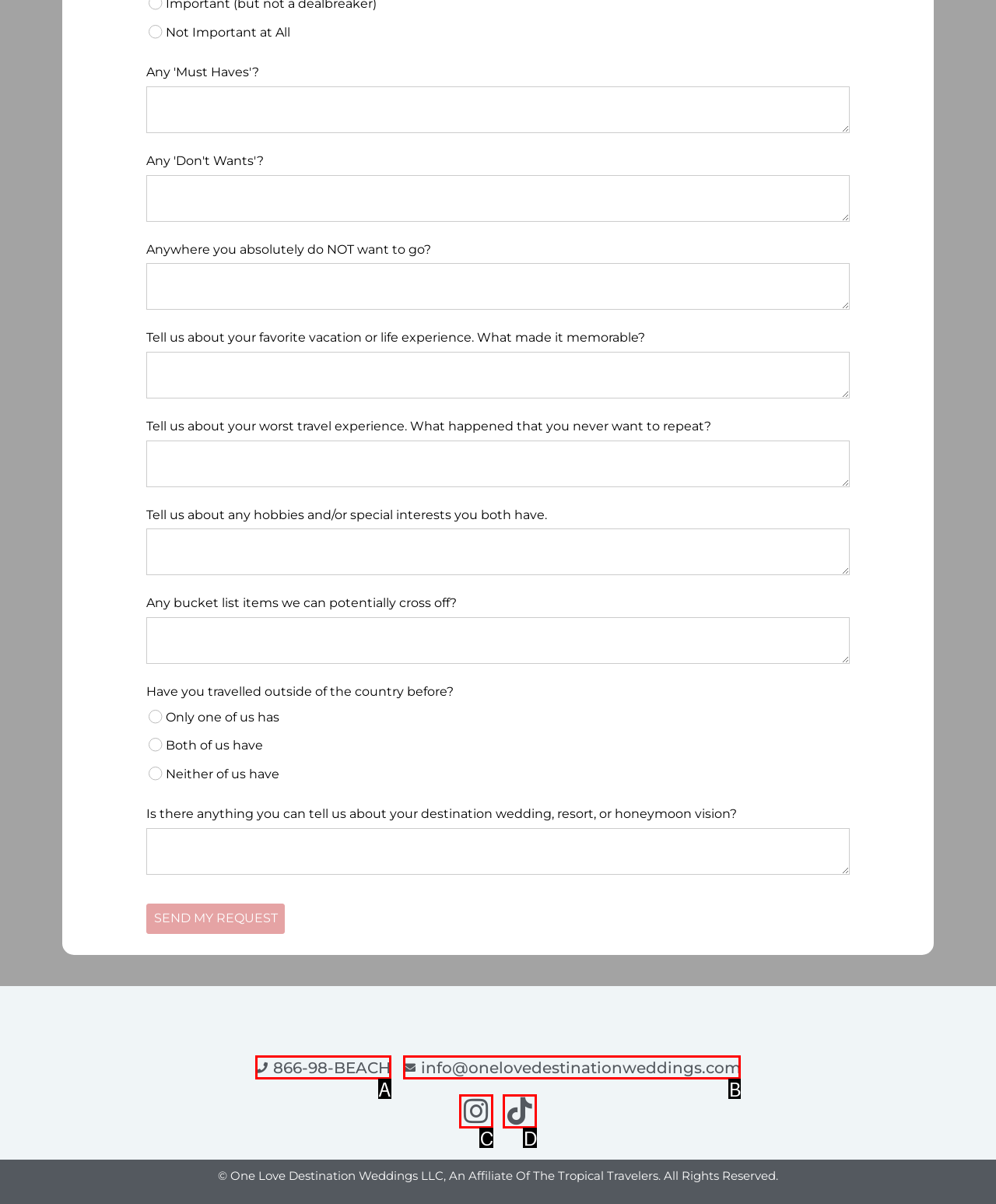Determine which HTML element matches the given description: Instagram. Provide the corresponding option's letter directly.

C